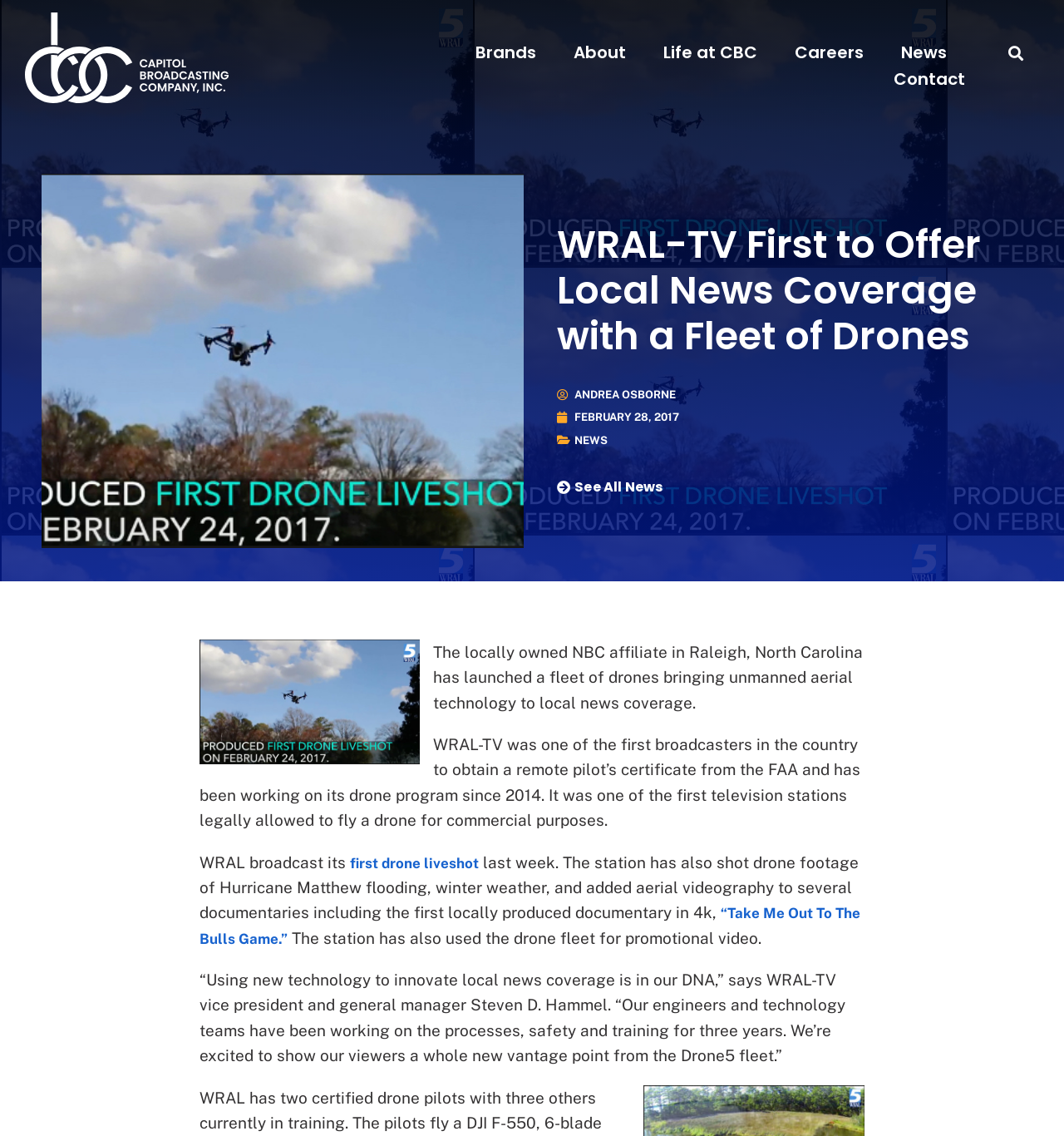Please answer the following question using a single word or phrase: 
When did WRAL-TV launch its drone program?

2014